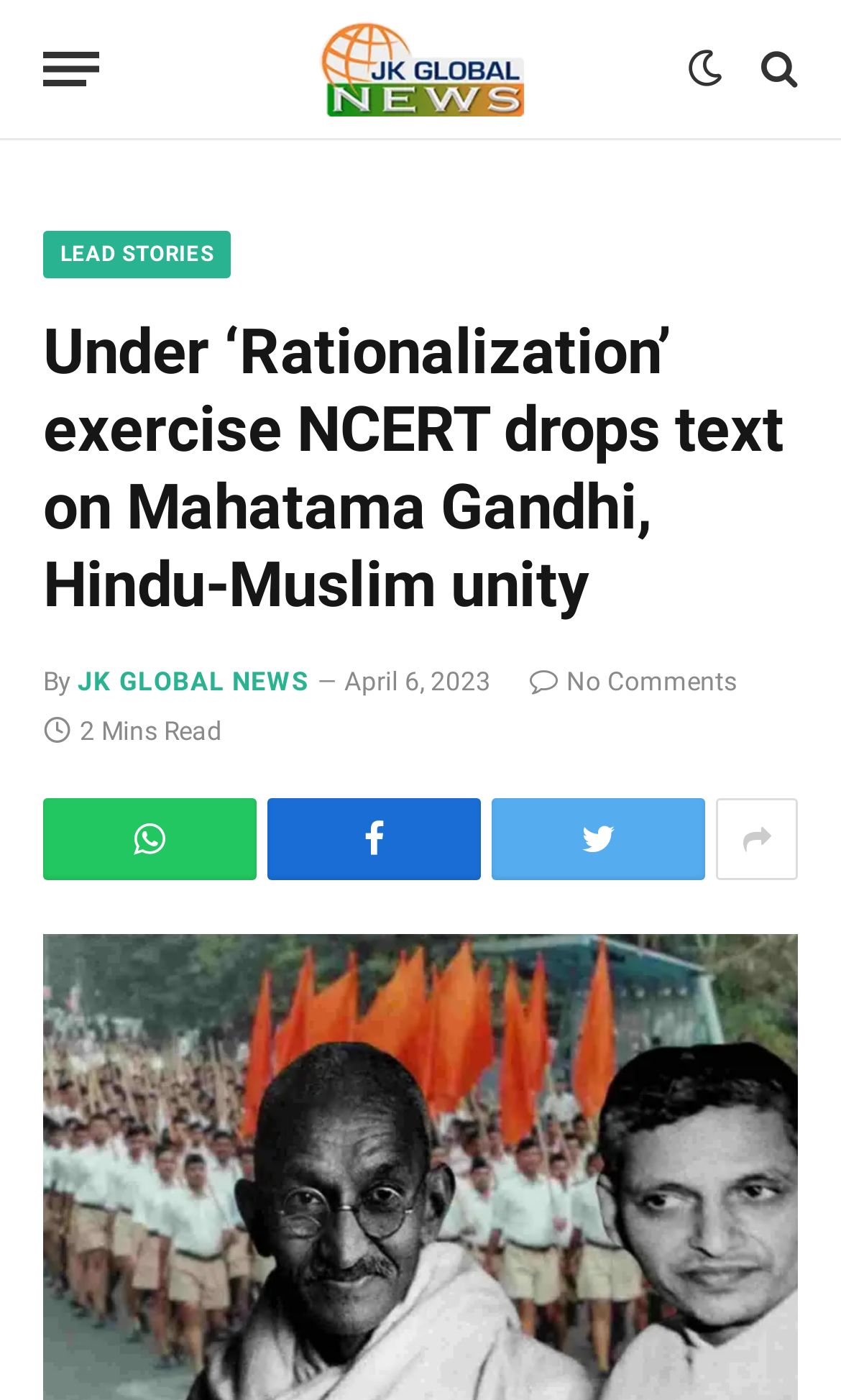Use a single word or phrase to answer the question:
What is the topic of the lead story?

NCERT drops text on Mahatama Gandhi